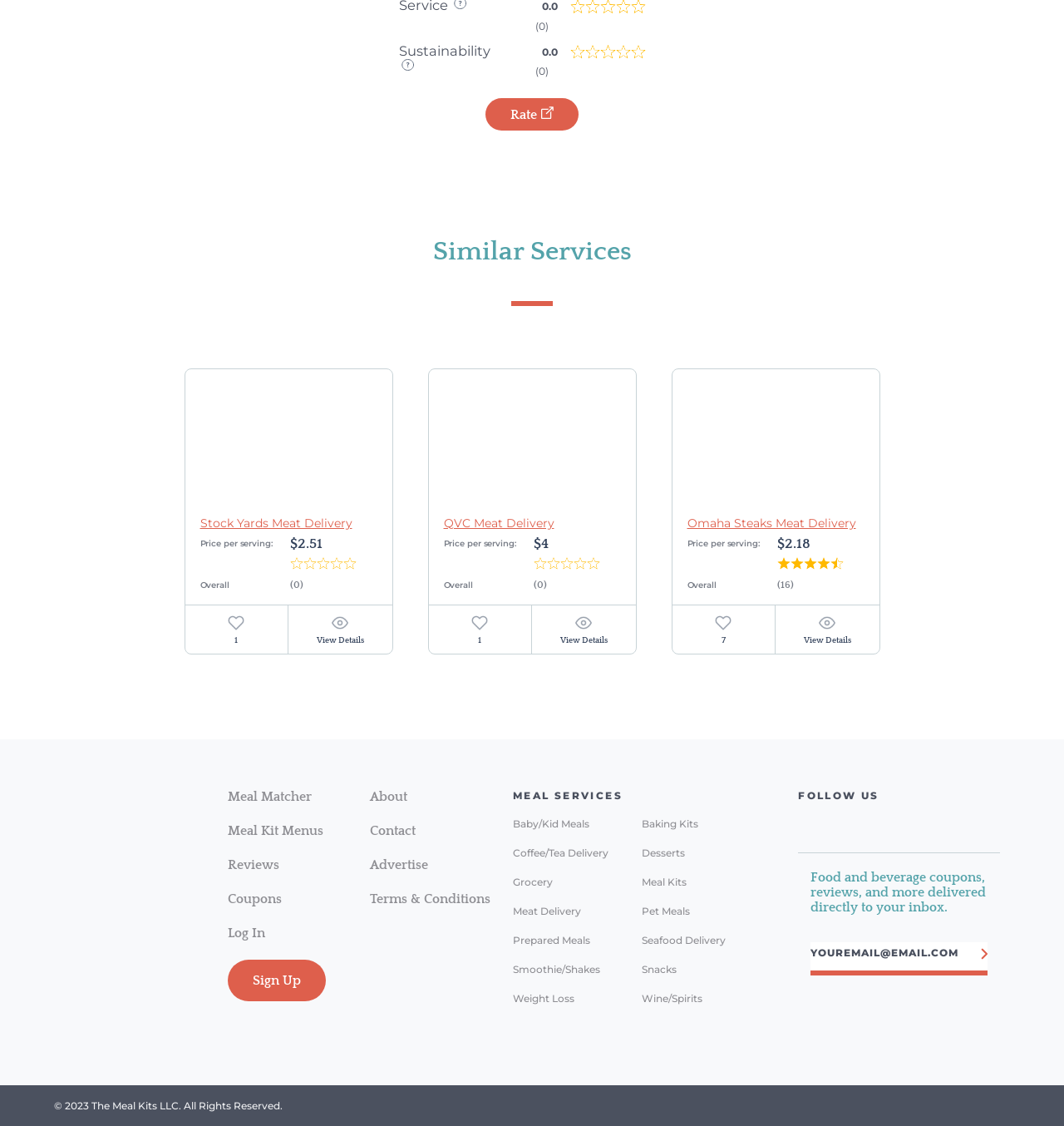How many ratings does Omaha Steaks Meat Delivery have?
Please answer the question with a detailed and comprehensive explanation.

I found the number of ratings of Omaha Steaks Meat Delivery by looking at the generic element with the text 'Rated 4.1 out of 5 stars based on 16 ratings' which is a child element of the link 'Omaha Steaks Meat Delivery'.